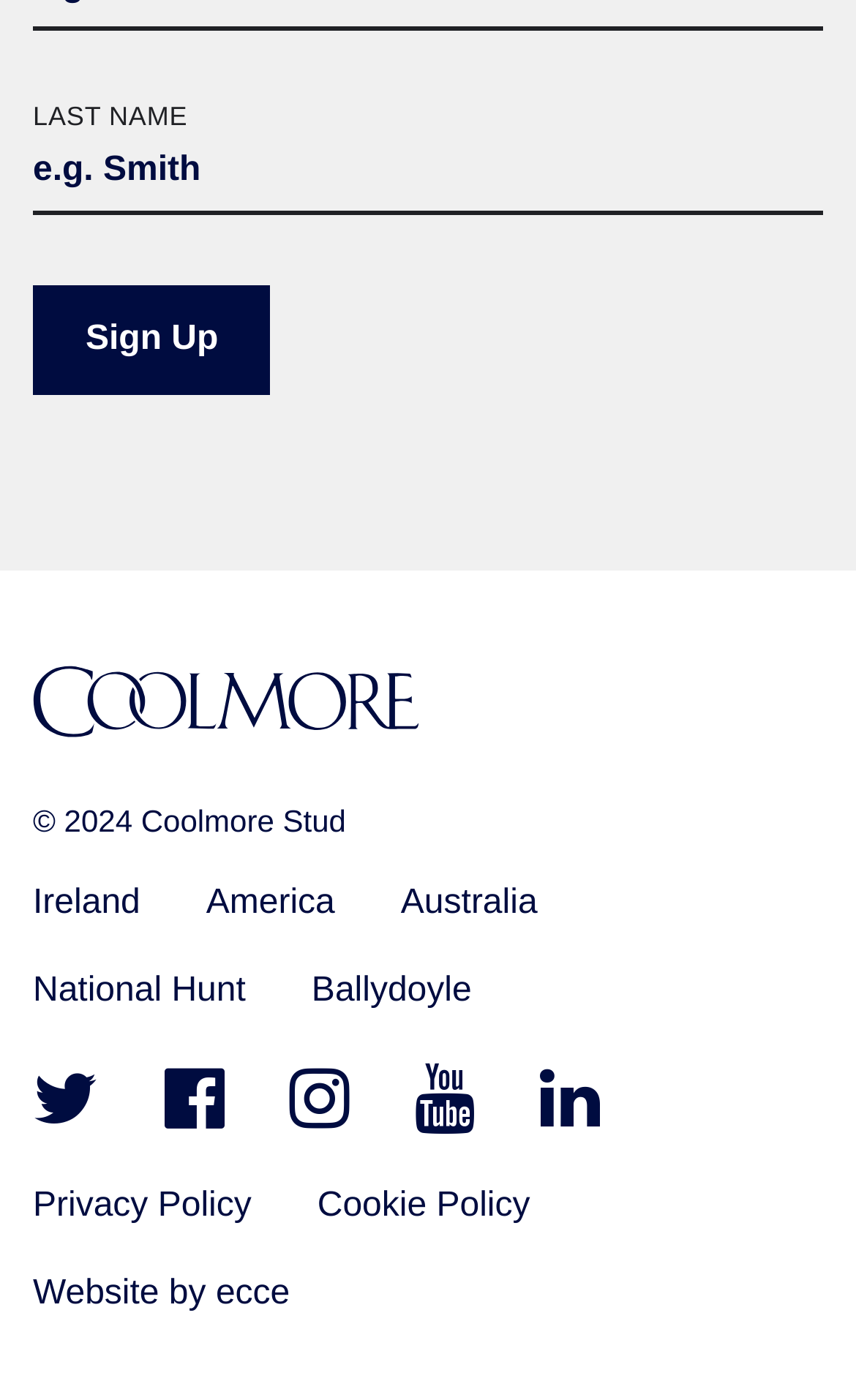Please locate the bounding box coordinates of the element that should be clicked to achieve the given instruction: "Enter last name".

[0.038, 0.094, 0.962, 0.153]